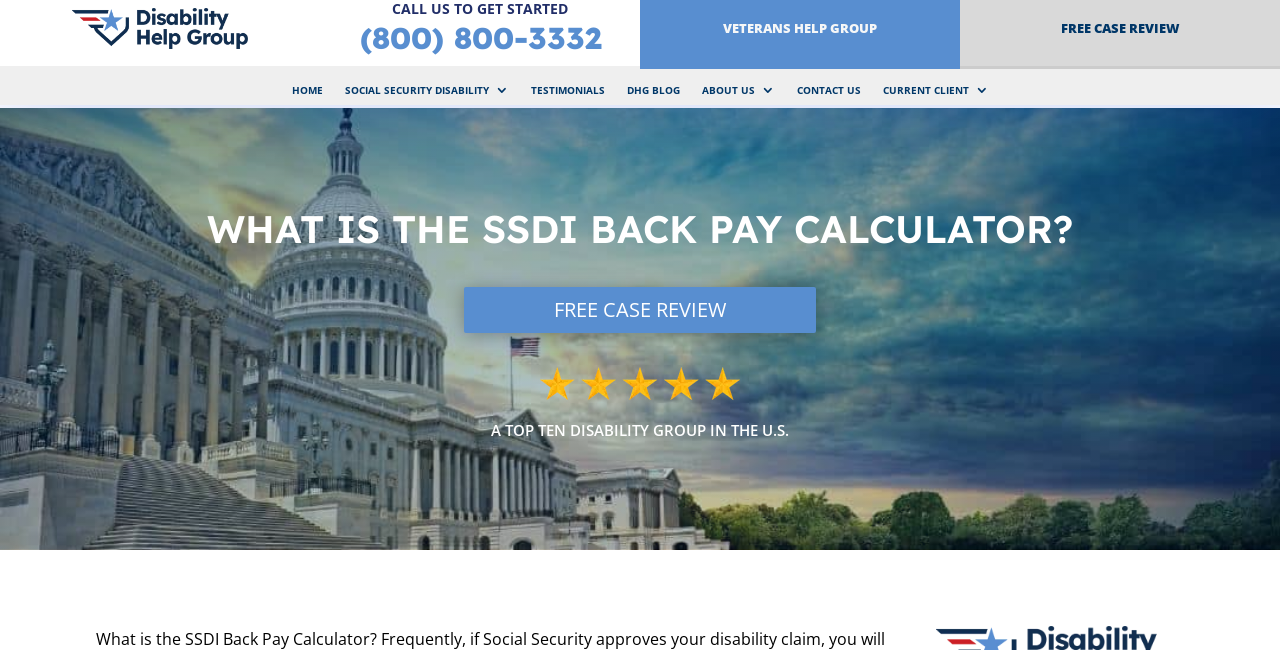Provide a thorough description of this webpage.

The webpage is about the SSDI Back Pay Calculator, which helps determine the amount of Social Security Disability benefits one can receive. At the top left corner, there is a logo of the Disability Help Group (DHG) with a link to it. Next to the logo, there is a phone number, (800) 800-3332, which is also a link. 

On the top right side, there are three links: "VETERANS HELP GROUP 5", "FREE CASE REVIEW 5", and a navigation menu with links to "HOME", "SOCIAL SECURITY DISABILITY 3", "TESTIMONIALS", "DHG BLOG", "ABOUT US 3", and "CONTACT US". 

Below the navigation menu, there is a heading that asks "WHAT IS THE SSDI BACK PAY CALCULATOR?" which spans across the page. Underneath this heading, there is a link to "FREE CASE REVIEW 5" and a 5-star rating review of a VA attorney. 

Further down, there is a text that describes the Disability Help Group as "A TOP TEN DISABILITY GROUP IN THE U.S."